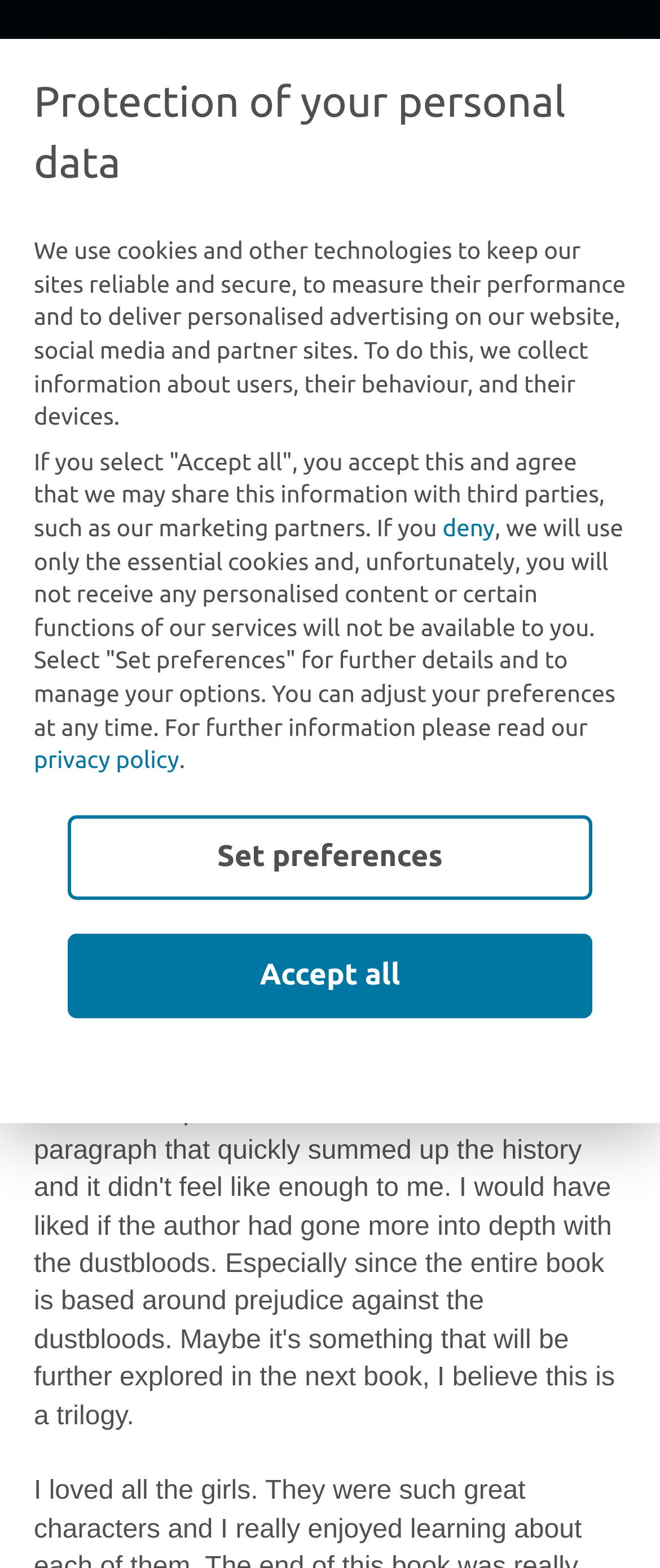What is the current page?
Answer with a single word or phrase, using the screenshot for reference.

The Good Luck Girls